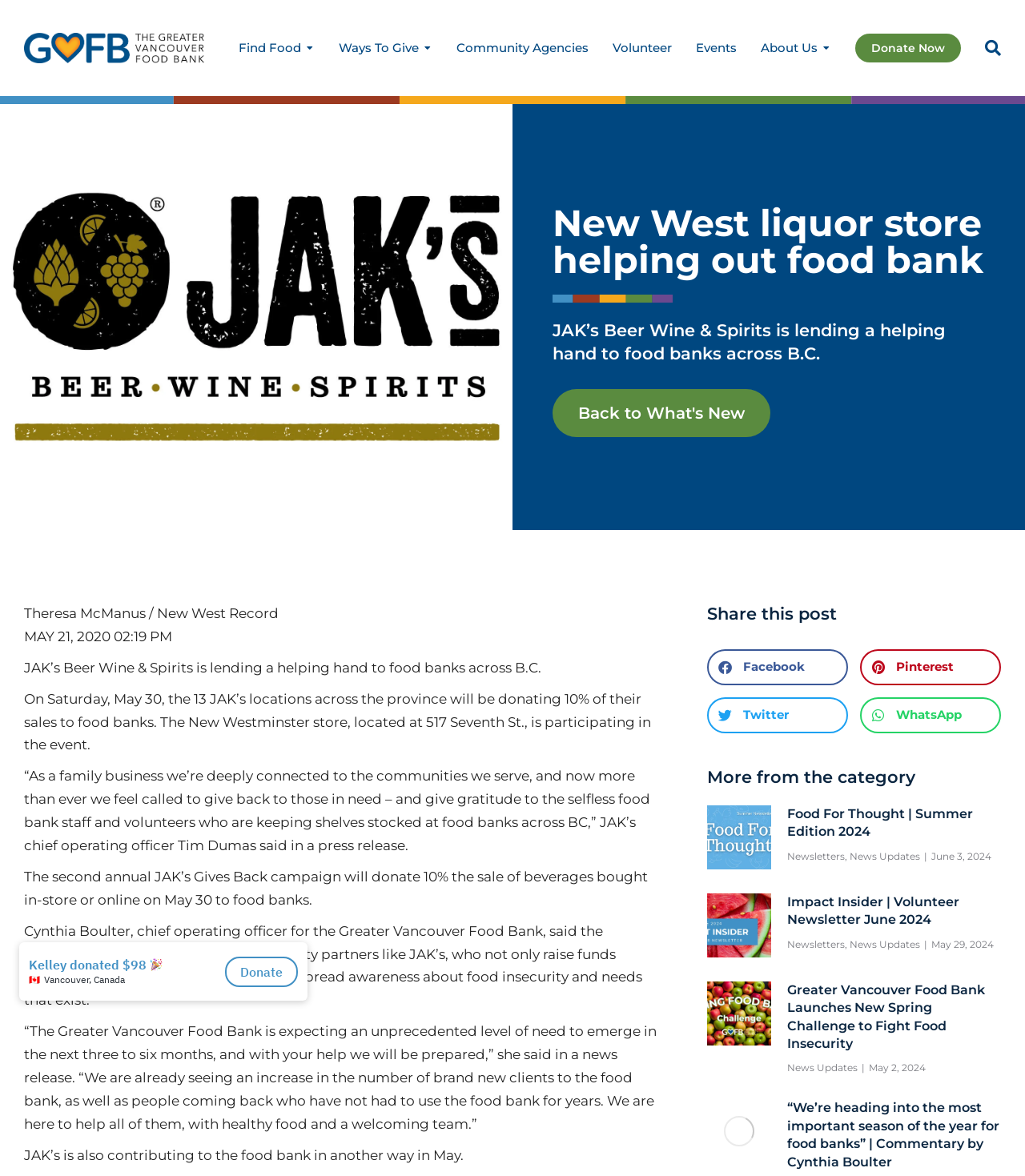Summarize the contents and layout of the webpage in detail.

This webpage is about a news article titled "New West liquor store helping out food bank" from the Greater Vancouver Food Bank. At the top of the page, there are several links to different sections of the website, including "Find Food", "Ways To Give", "Community Agencies", "Volunteer", "Events", and "About Us". On the right side of these links, there is a "Donate Now" button.

Below the links, there is a heading with the title of the article, followed by a brief summary of the article. The article itself is divided into several paragraphs, which describe how JAK's Beer Wine & Spirits is helping out food banks across British Columbia by donating 10% of their sales on May 30. The article also includes quotes from the chief operating officer of JAK's and the chief operating officer of the Greater Vancouver Food Bank.

On the right side of the article, there are social media buttons to share the post on Facebook, Pinterest, Twitter, and WhatsApp. Below the article, there is a section titled "More from the category", which lists three related news articles with images and headings.

At the bottom of the page, there is a link to go back to the top of the page, and an iframe with a donation activity popup.